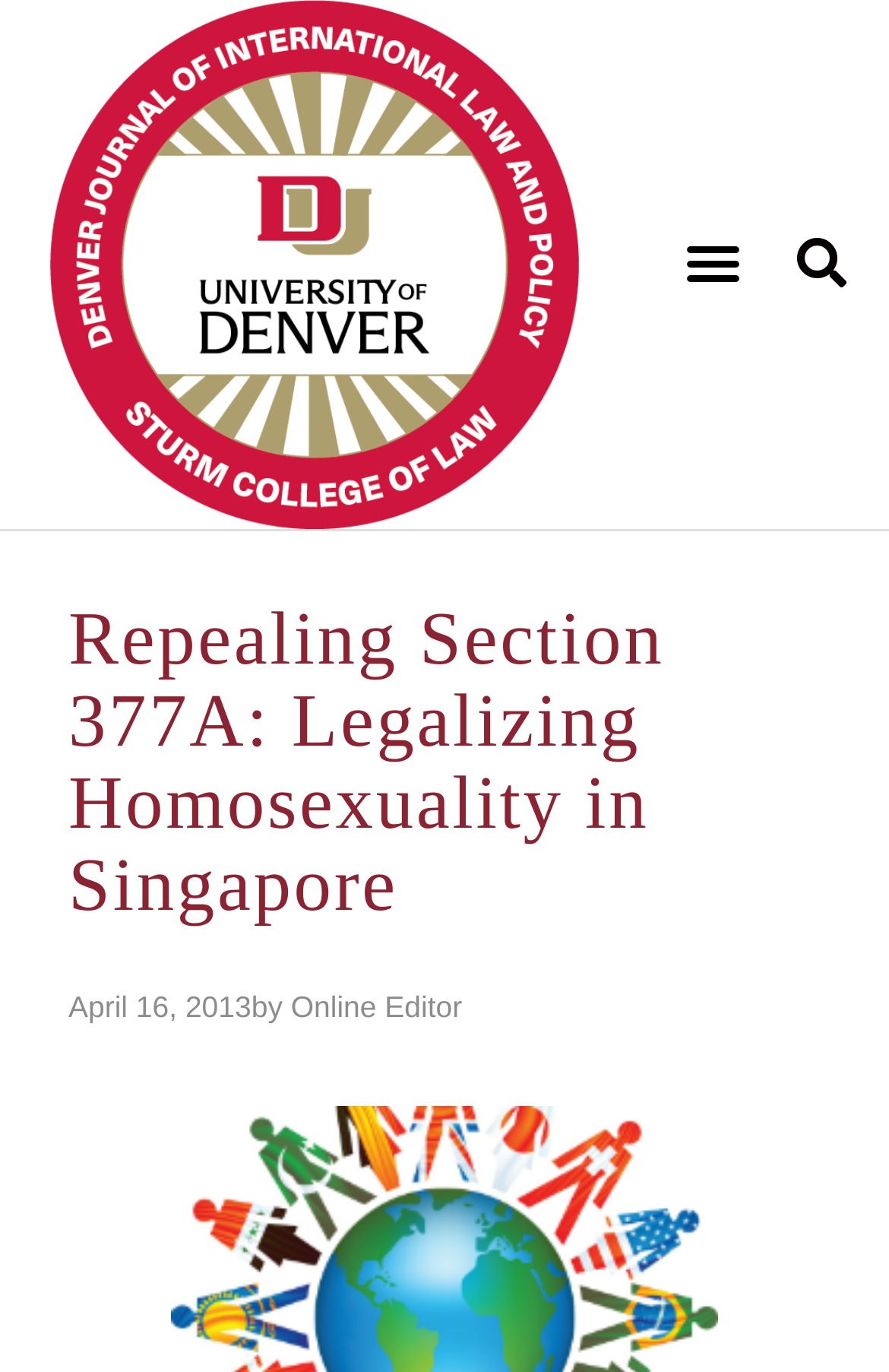What is the purpose of the button at the top right corner?
Based on the image, give a one-word or short phrase answer.

Menu Toggle